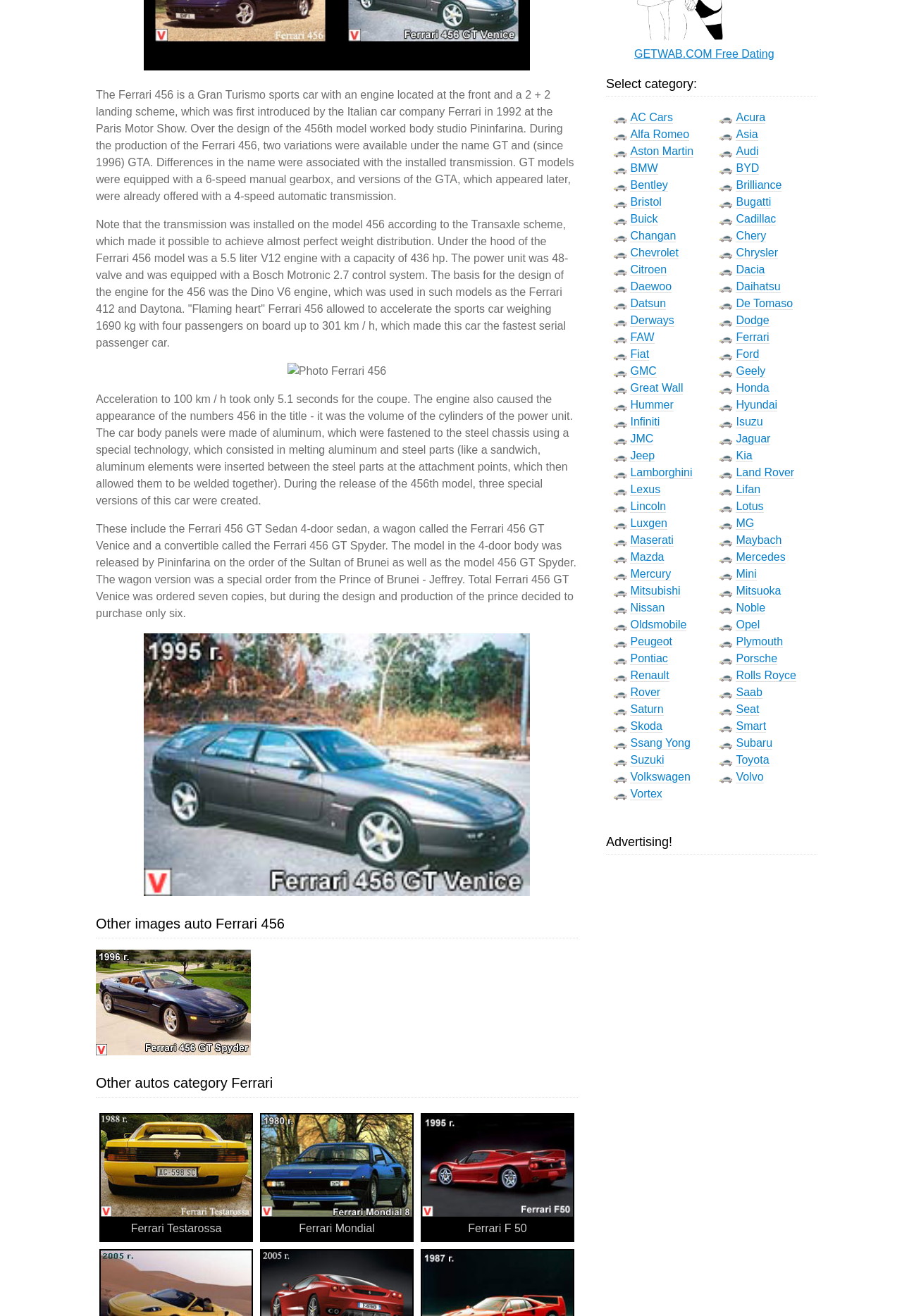Determine the bounding box coordinates for the UI element matching this description: "Ferrari F 50".

[0.468, 0.848, 0.635, 0.943]